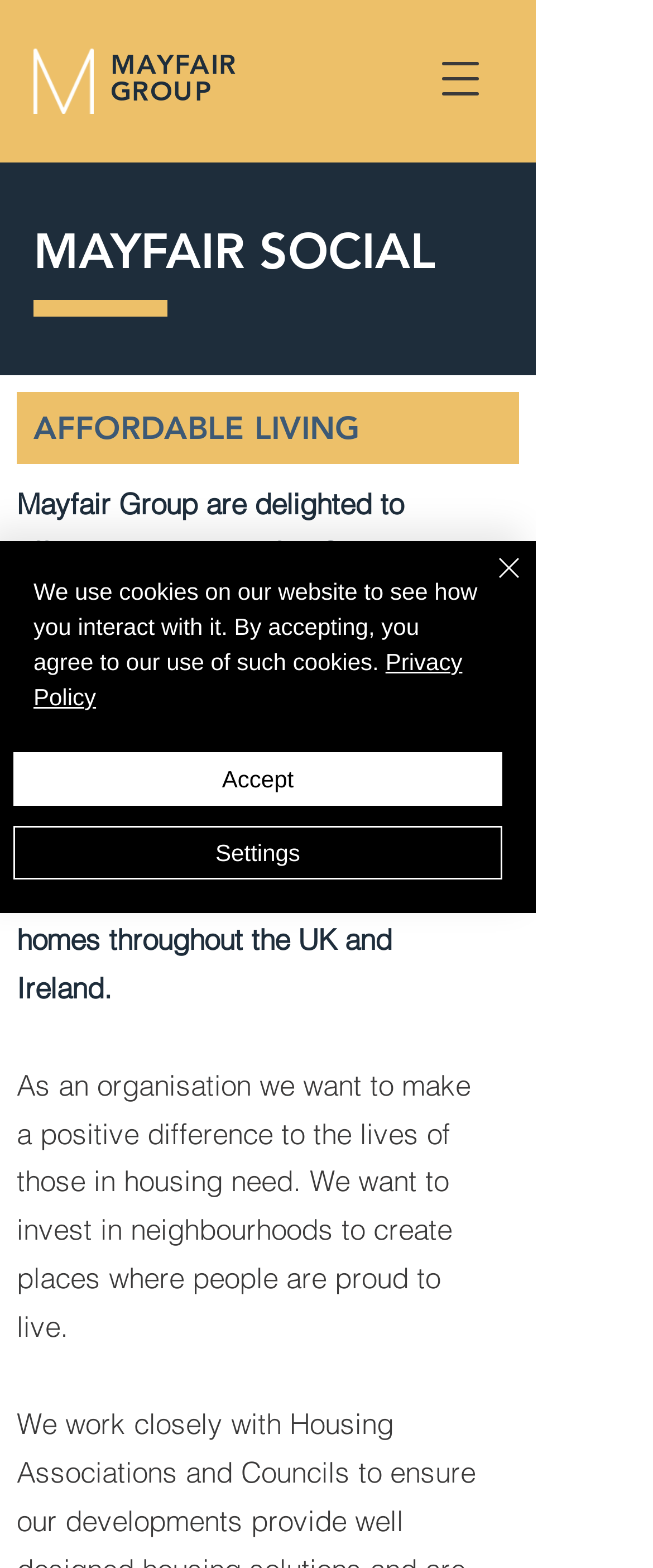Locate the bounding box of the UI element defined by this description: "Accept". The coordinates should be given as four float numbers between 0 and 1, formatted as [left, top, right, bottom].

[0.021, 0.48, 0.769, 0.514]